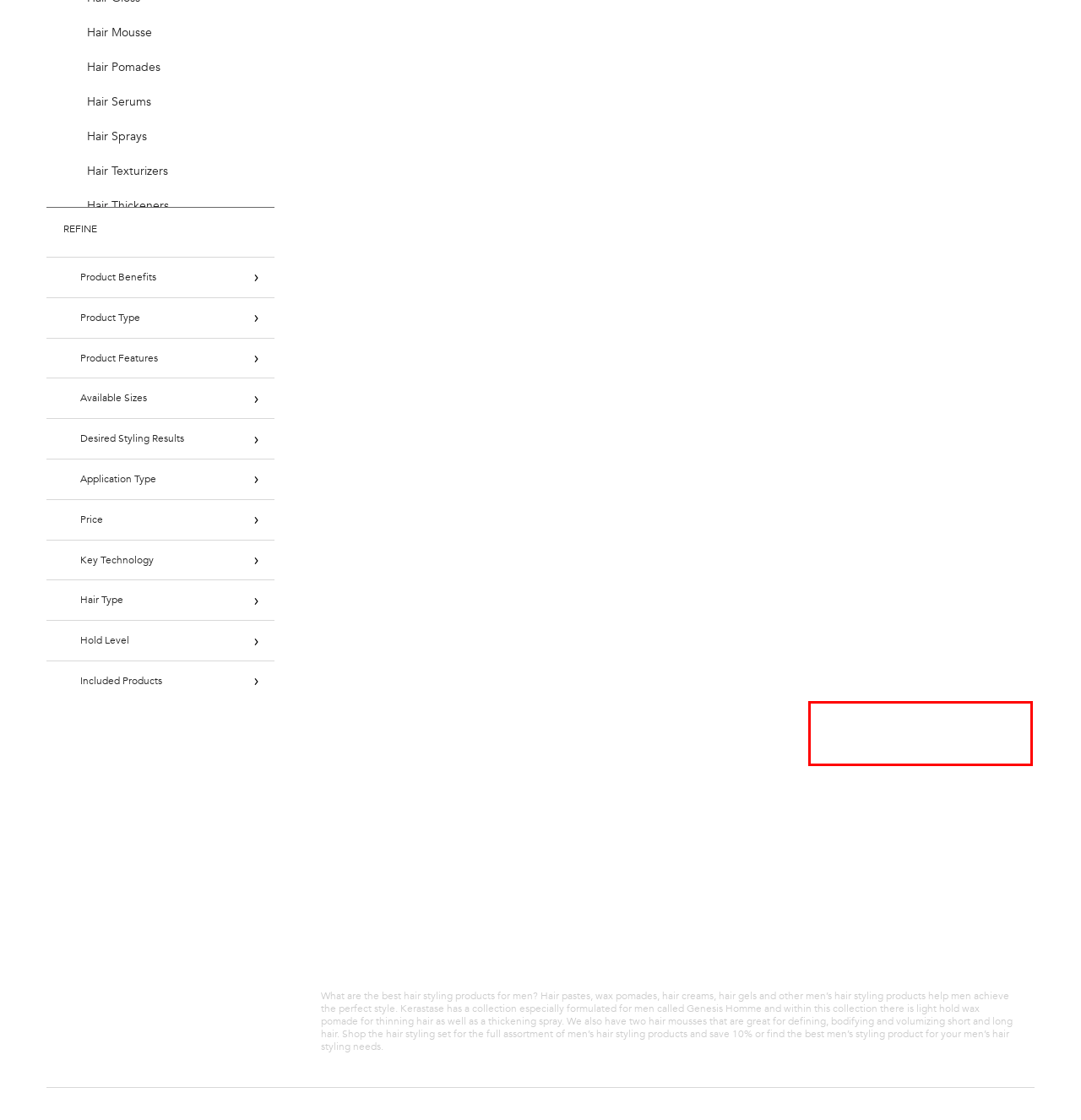Look at the screenshot of the webpage, locate the red rectangle bounding box, and generate the text content that it contains.

﻿Strengthening hair products for men with weakened hair that is prone to thinning.﻿﻿﻿ BUY SET GET 10% OFF Use code HAIRSET10 at checkout.